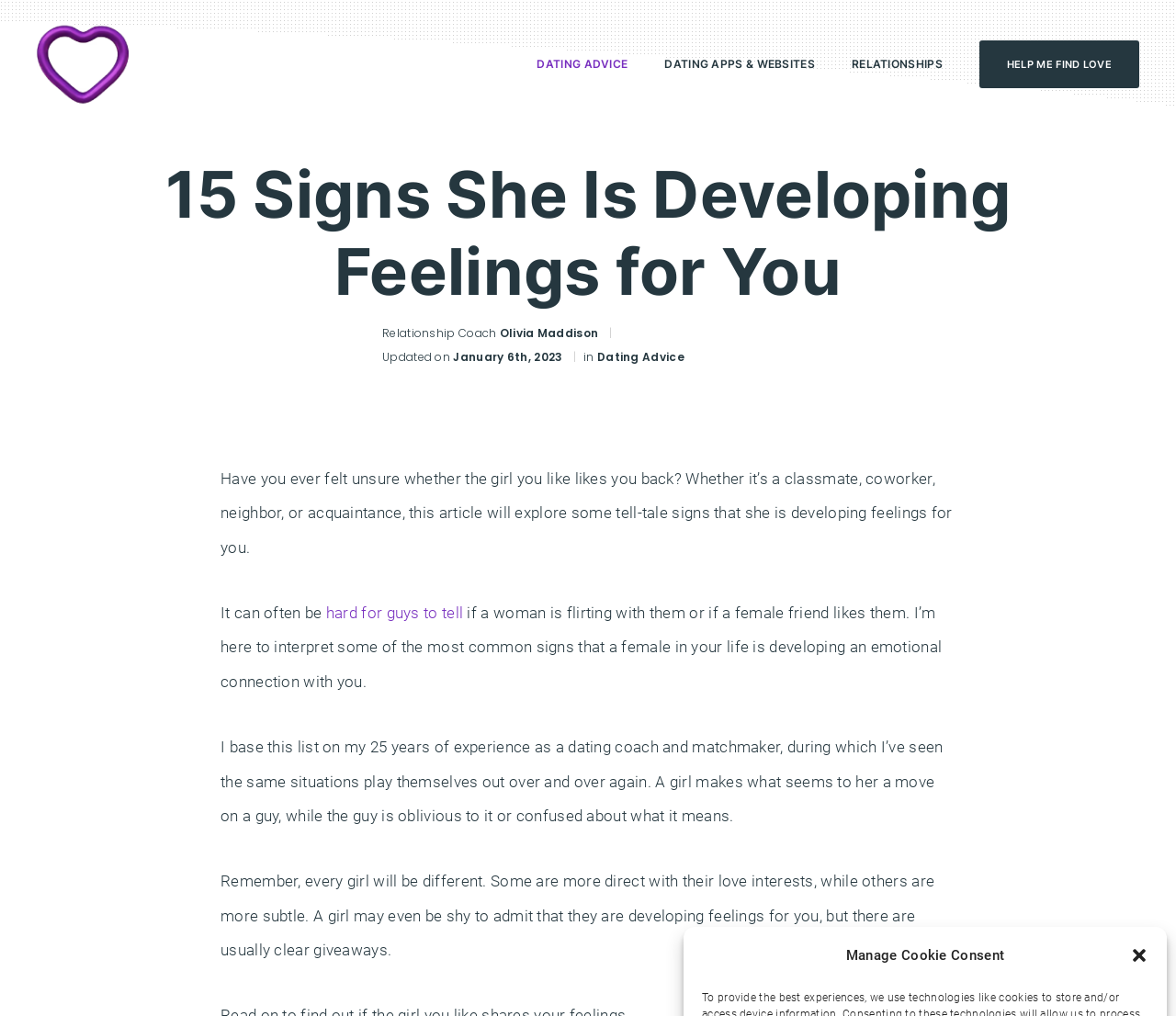What is the topic of this article?
Please provide a detailed answer to the question.

I determined the topic by analyzing the link element with the text 'Dating Advice' which is located near the top of the page, and also by reading the introductory paragraph of the article.